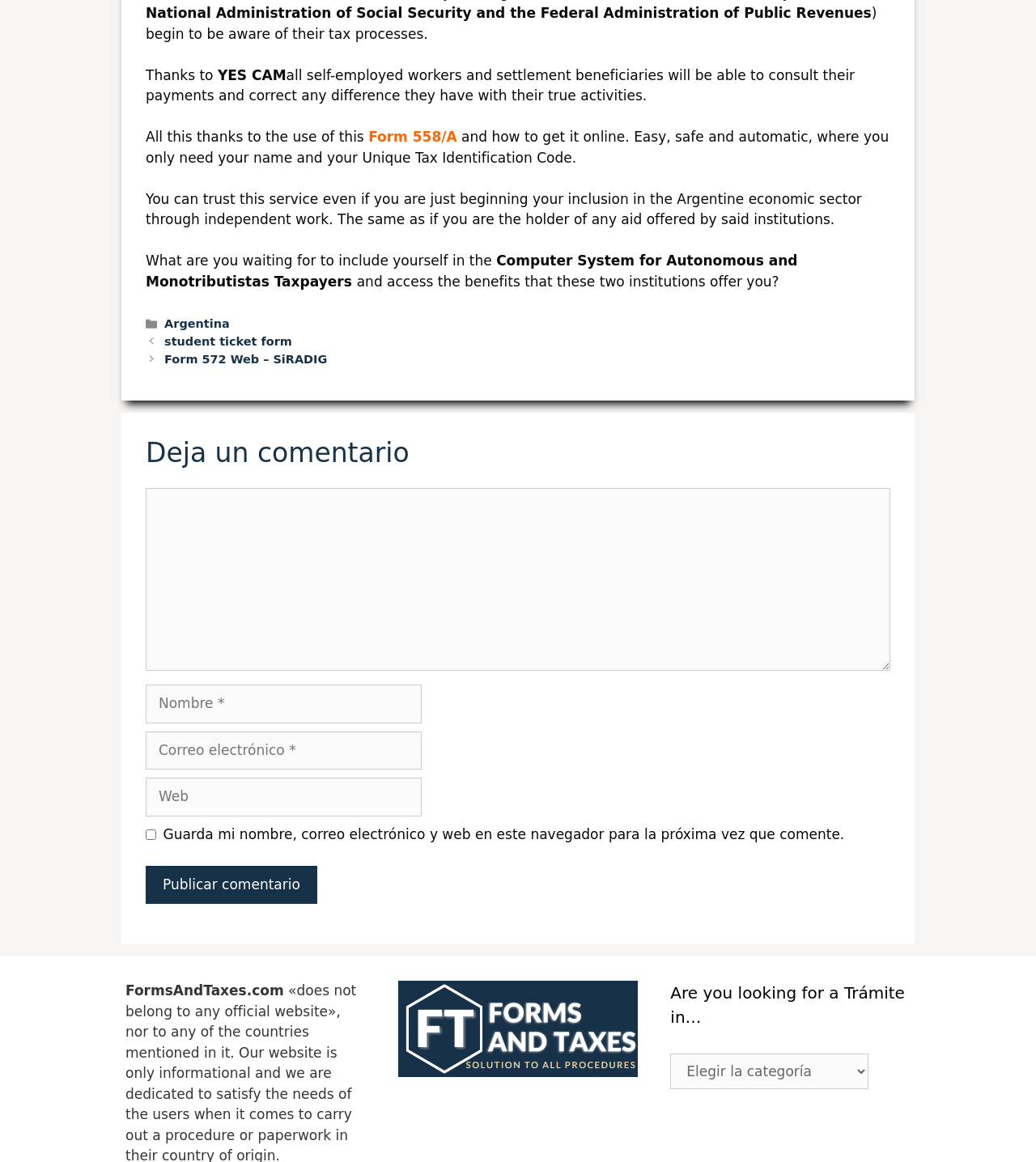Respond to the question with just a single word or phrase: 
What is the name of the computer system mentioned?

Computer System for Autonomous and Monotributistas Taxpayers